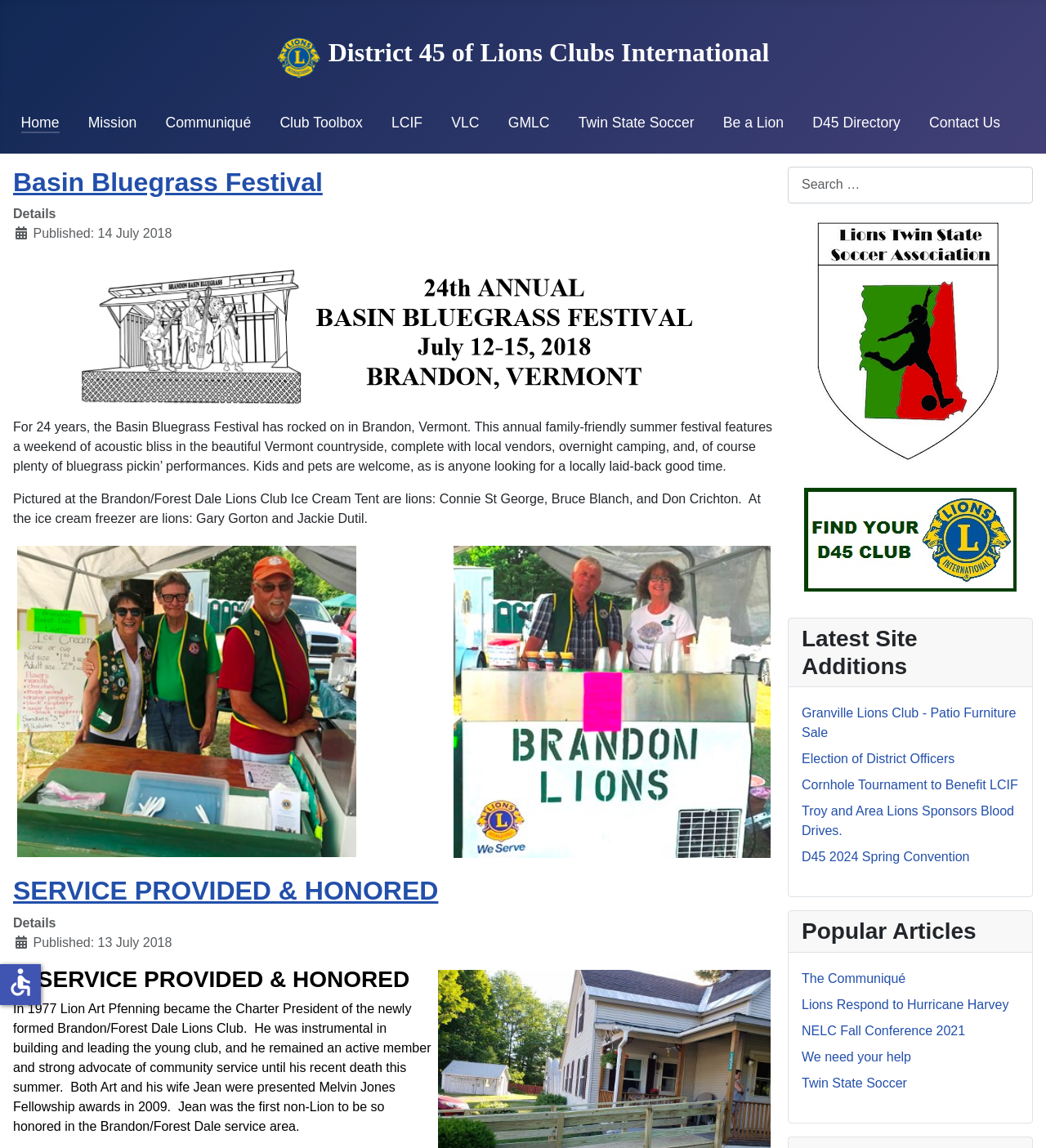Describe all visible elements and their arrangement on the webpage.

The webpage is the official website of District 45 of Lions Clubs International. At the top, there is a logo of the organization, followed by the title "District 45 of Lions Clubs International". Below the title, there is a navigation menu with 11 links, including "Home", "Mission", "Communiqué", and others.

On the main content area, there is a heading "Basin Bluegrass Festival" with a link to the festival's page. Below the heading, there is a description list with a term "Details" and a detail section with a published date "14 July 2018". There is also an image related to the festival.

Following the festival section, there is a paragraph of text describing the Basin Bluegrass Festival, which is an annual family-friendly summer festival featuring acoustic music, local vendors, and camping. The text also mentions that kids and pets are welcome.

Below the text, there are two images, one of which appears to be a photo of lions at an ice cream tent. The images are accompanied by a caption describing the scene.

Next, there is a section with a heading "SERVICE PROVIDED & HONORED" with a link to the page. Below the heading, there is another description list with a term "Details" and a detail section with a published date "13 July 2018".

Following the section, there is a heading "Pfenning ramp2 SERVICE PROVIDED & HONORED" with a paragraph of text describing Lion Art Pfenning, the Charter President of the Brandon/Forest Dale Lions Club. The text mentions his contributions to the club and his awards.

On the right side of the page, there is a search box with a label "Search" and a button. Below the search box, there are two links to "Find Your Closest D45 Club" with accompanying images.

Further down the page, there are three sections with headings "Latest Site Additions", "Popular Articles", and "Back to Top". Each section contains a list of links to various articles and pages, including "Granville Lions Club - Patio Furniture Sale", "Election of District Officers", and "The Communiqué".

At the bottom of the page, there is a link to "Accessibility Options" with a label "accessible".